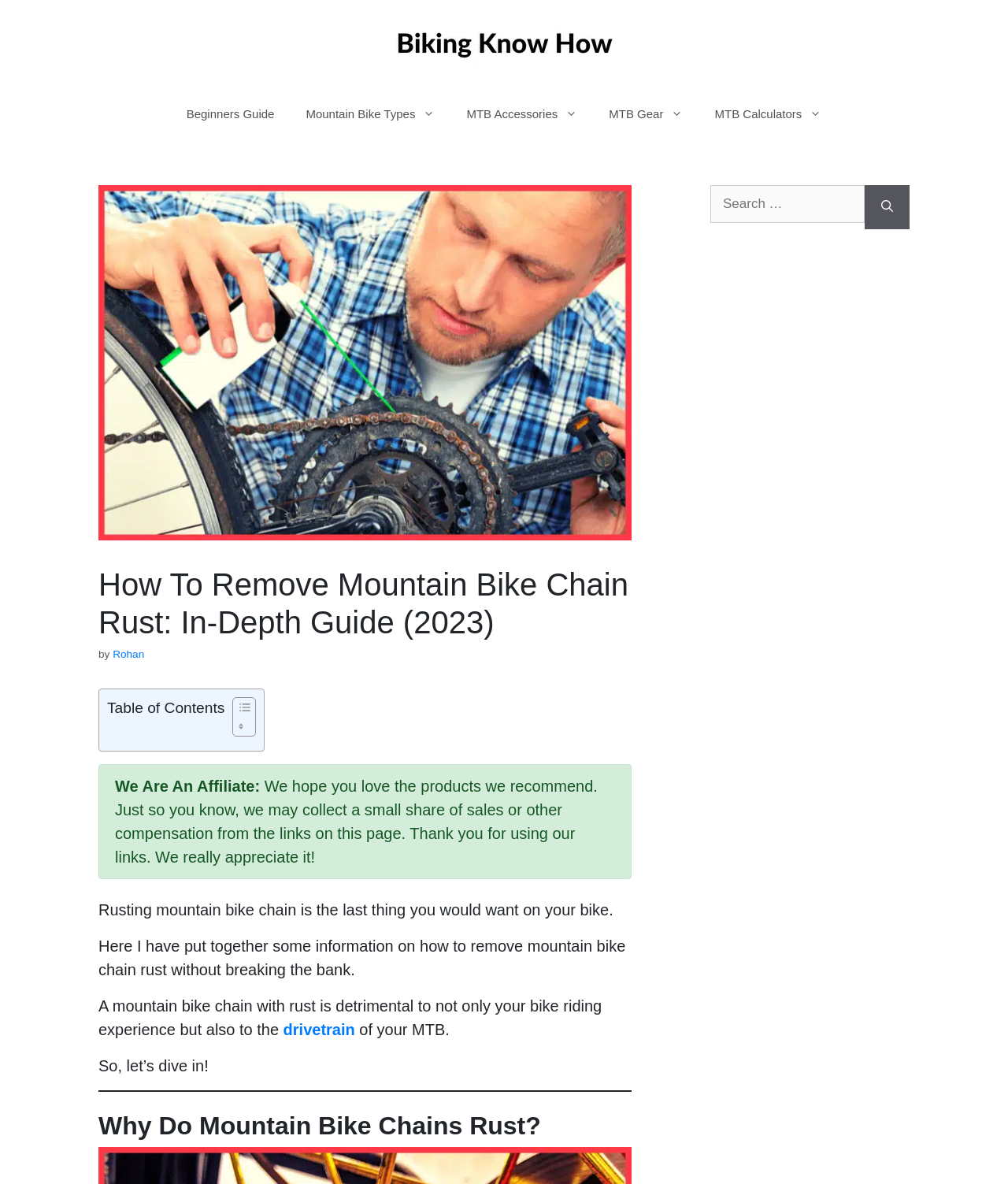Please provide the bounding box coordinates for the element that needs to be clicked to perform the instruction: "Search for something". The coordinates must consist of four float numbers between 0 and 1, formatted as [left, top, right, bottom].

[0.705, 0.156, 0.858, 0.188]